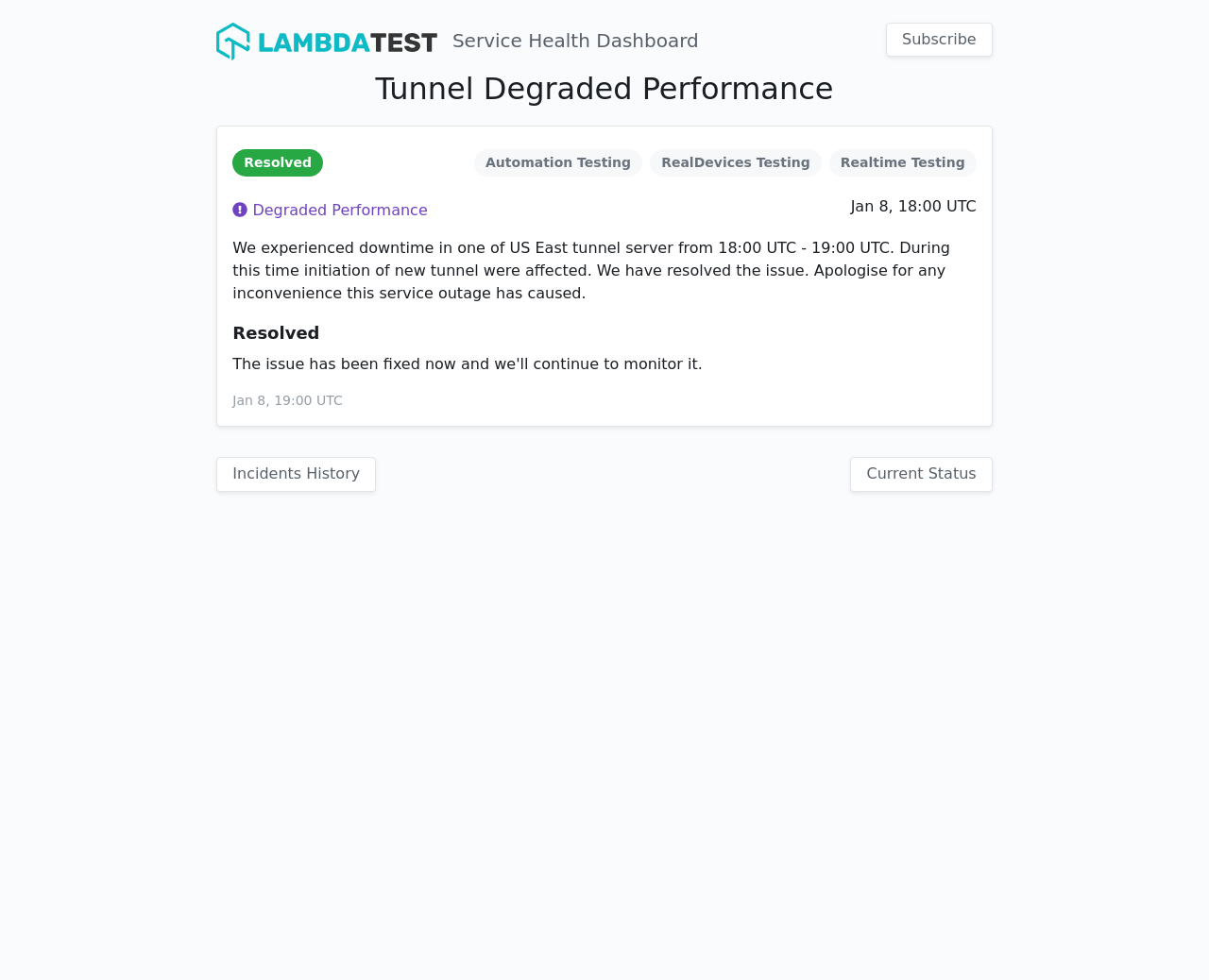What is the time range of the downtime?
From the details in the image, answer the question comprehensively.

I obtained the answer by looking at the time range mentioned in the static text that describes the incident, which is '18:00 UTC - 19:00 UTC'.